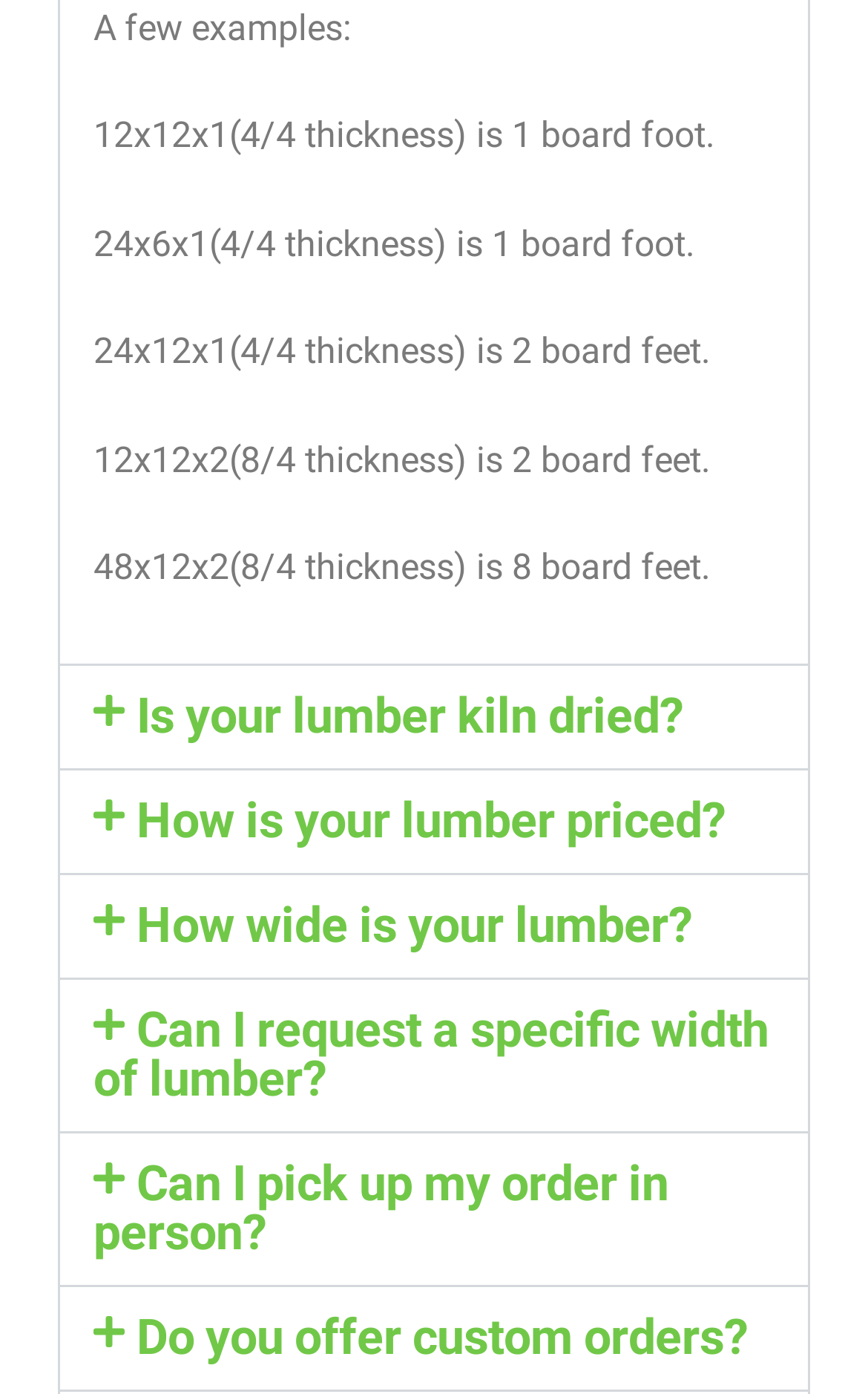Can you look at the image and give a comprehensive answer to the question:
What is 12x12x1 lumber?

According to the text, '12x12x1(4/4 thickness) is 1 board foot.' This indicates that a piece of lumber with dimensions 12x12x1 has a volume of 1 board foot.